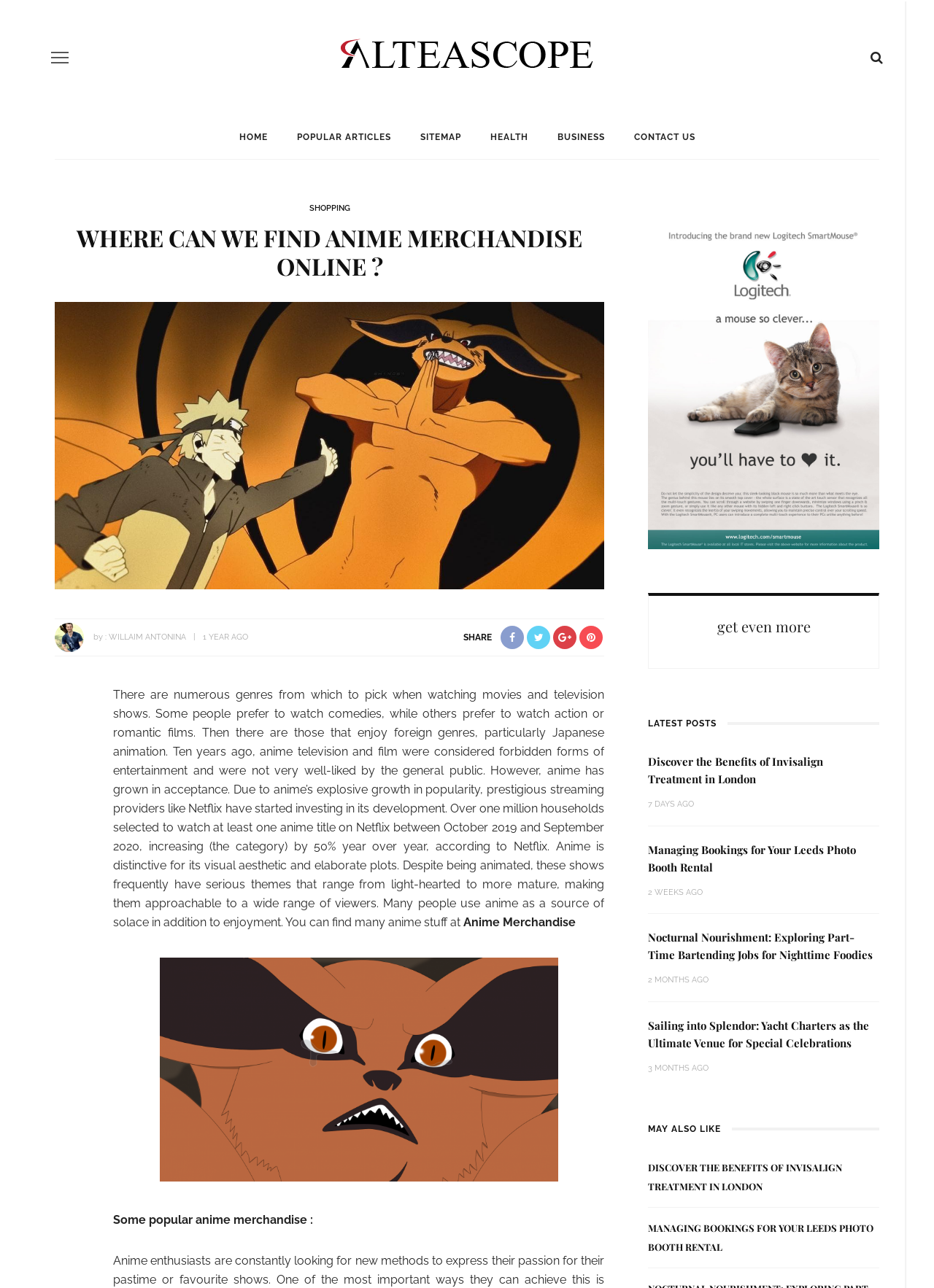Please locate the clickable area by providing the bounding box coordinates to follow this instruction: "Read the article 'WHERE CAN WE FIND ANIME MERCHANDISE ONLINE?'".

[0.082, 0.172, 0.624, 0.218]